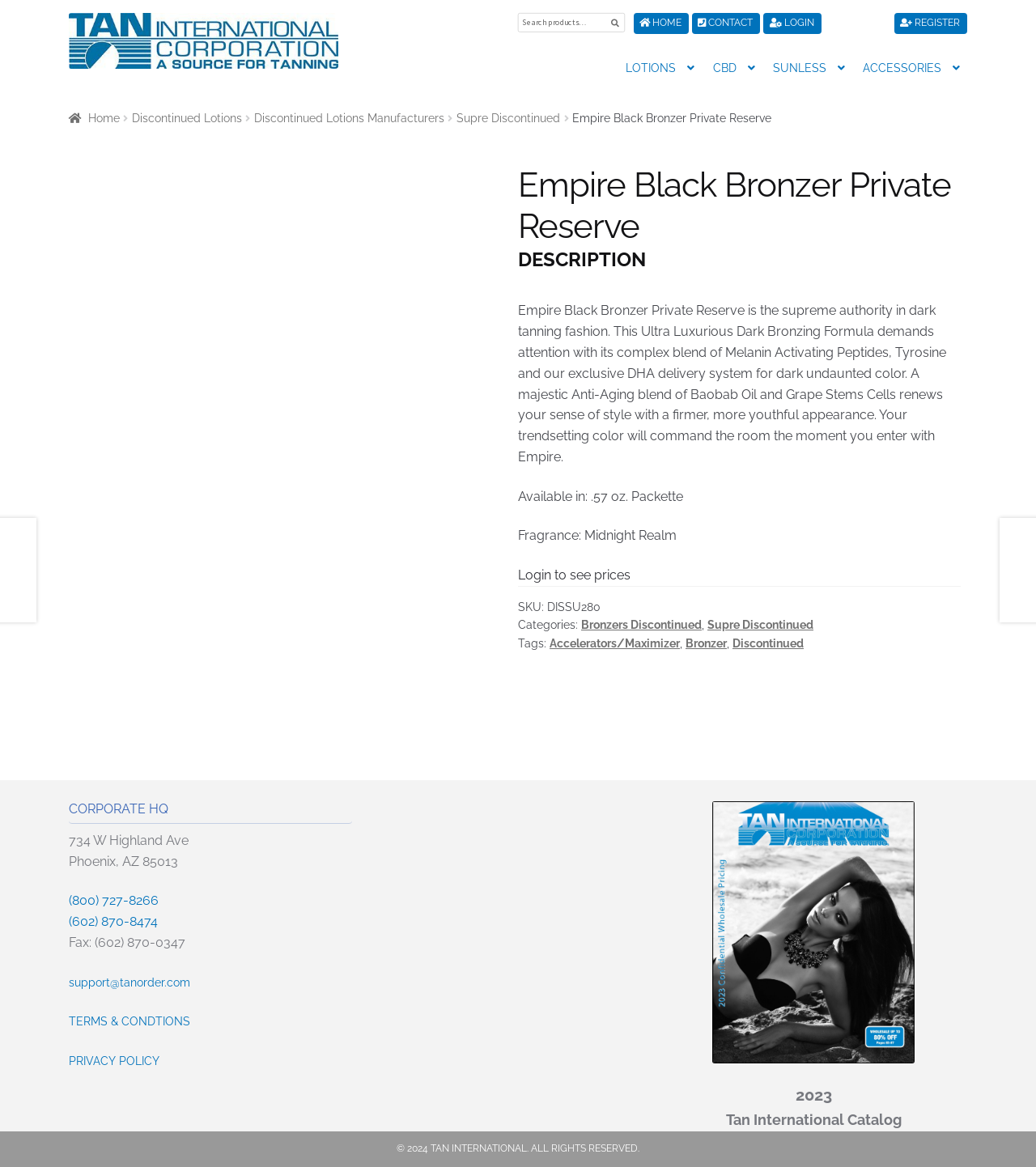Determine the bounding box coordinates of the section I need to click to execute the following instruction: "Login to account". Provide the coordinates as four float numbers between 0 and 1, i.e., [left, top, right, bottom].

[0.737, 0.011, 0.793, 0.029]